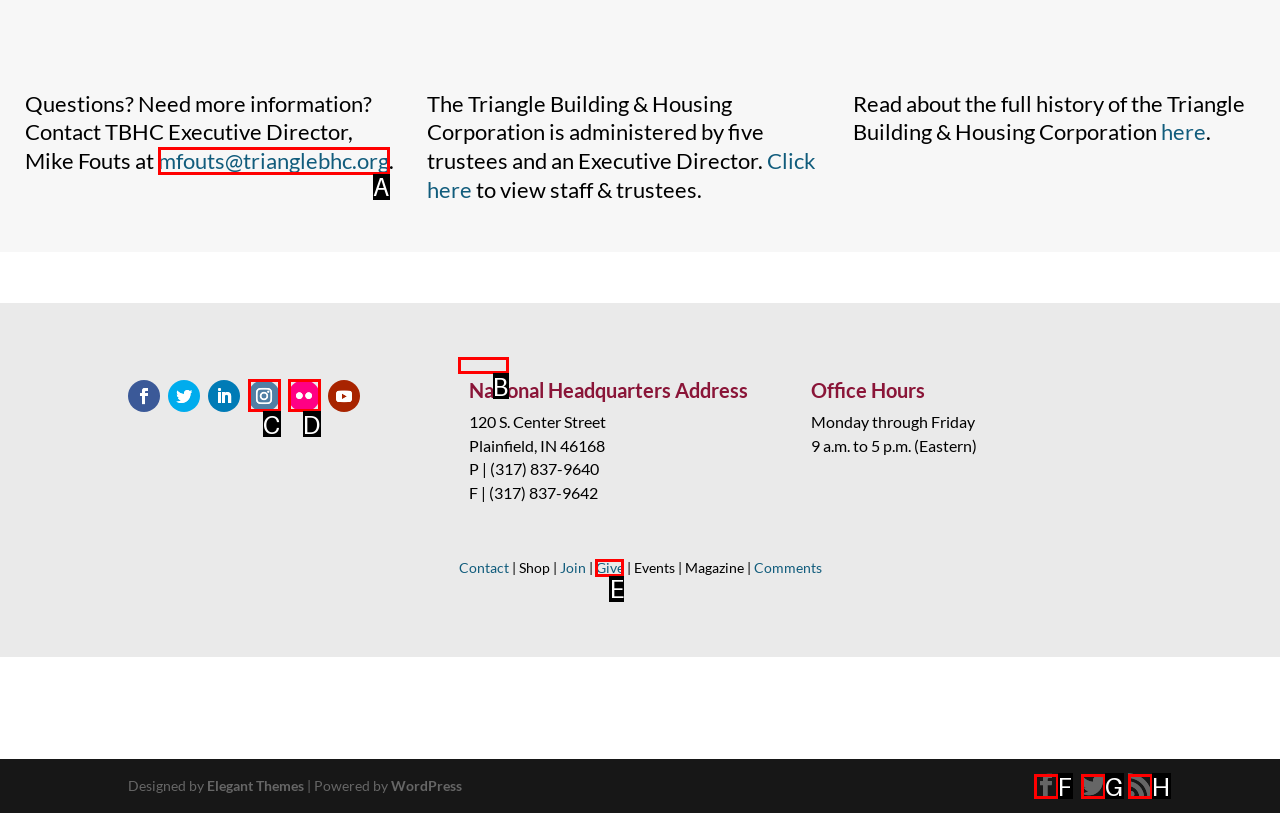Determine the letter of the element to click to accomplish this task: Contact us. Respond with the letter.

B